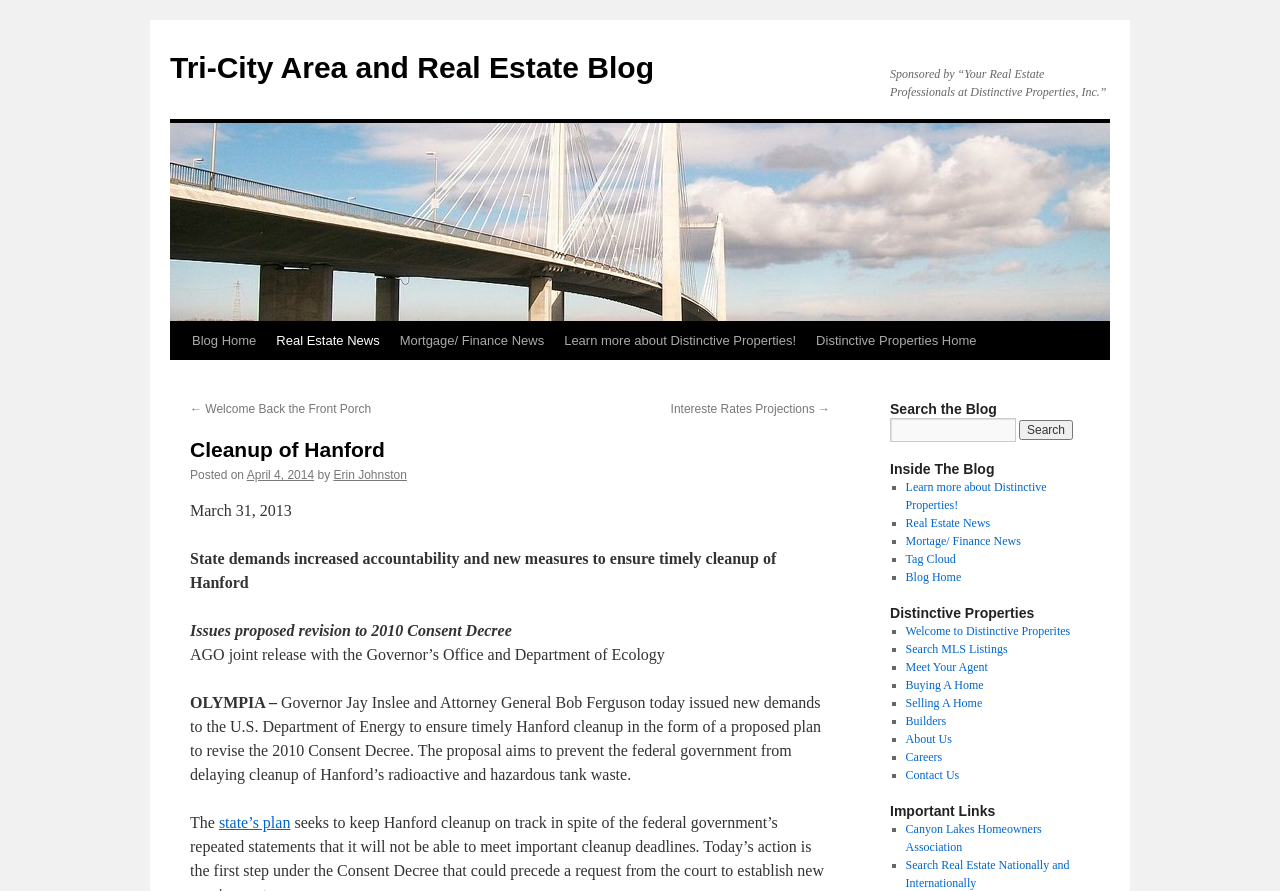Who is the author of this blog post?
Please respond to the question with a detailed and well-explained answer.

The author of this blog post is Erin Johnston, as indicated by the link 'Erin Johnston' next to the text 'by'.